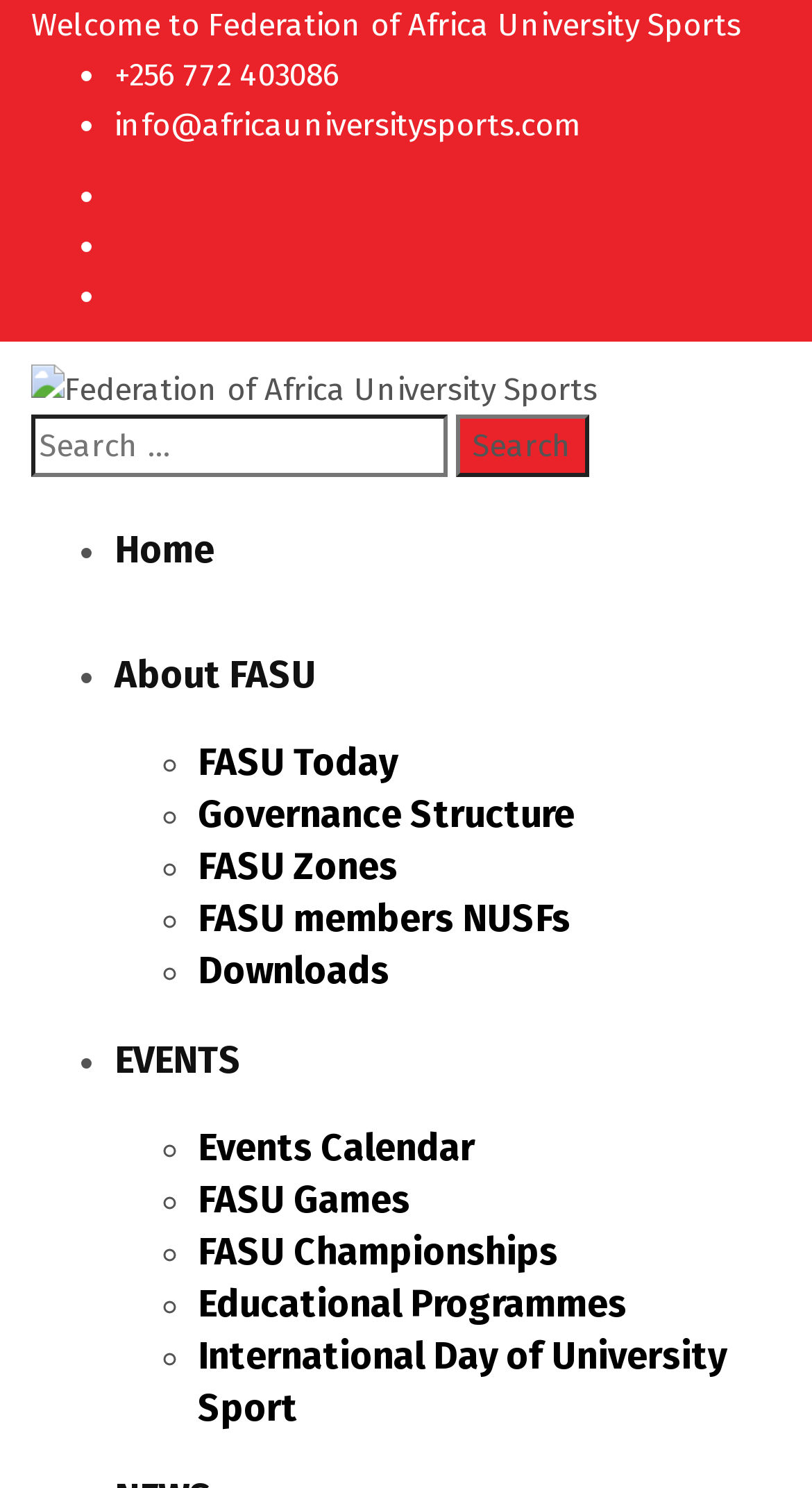Show the bounding box coordinates of the element that should be clicked to complete the task: "Search for something".

[0.038, 0.279, 0.962, 0.328]